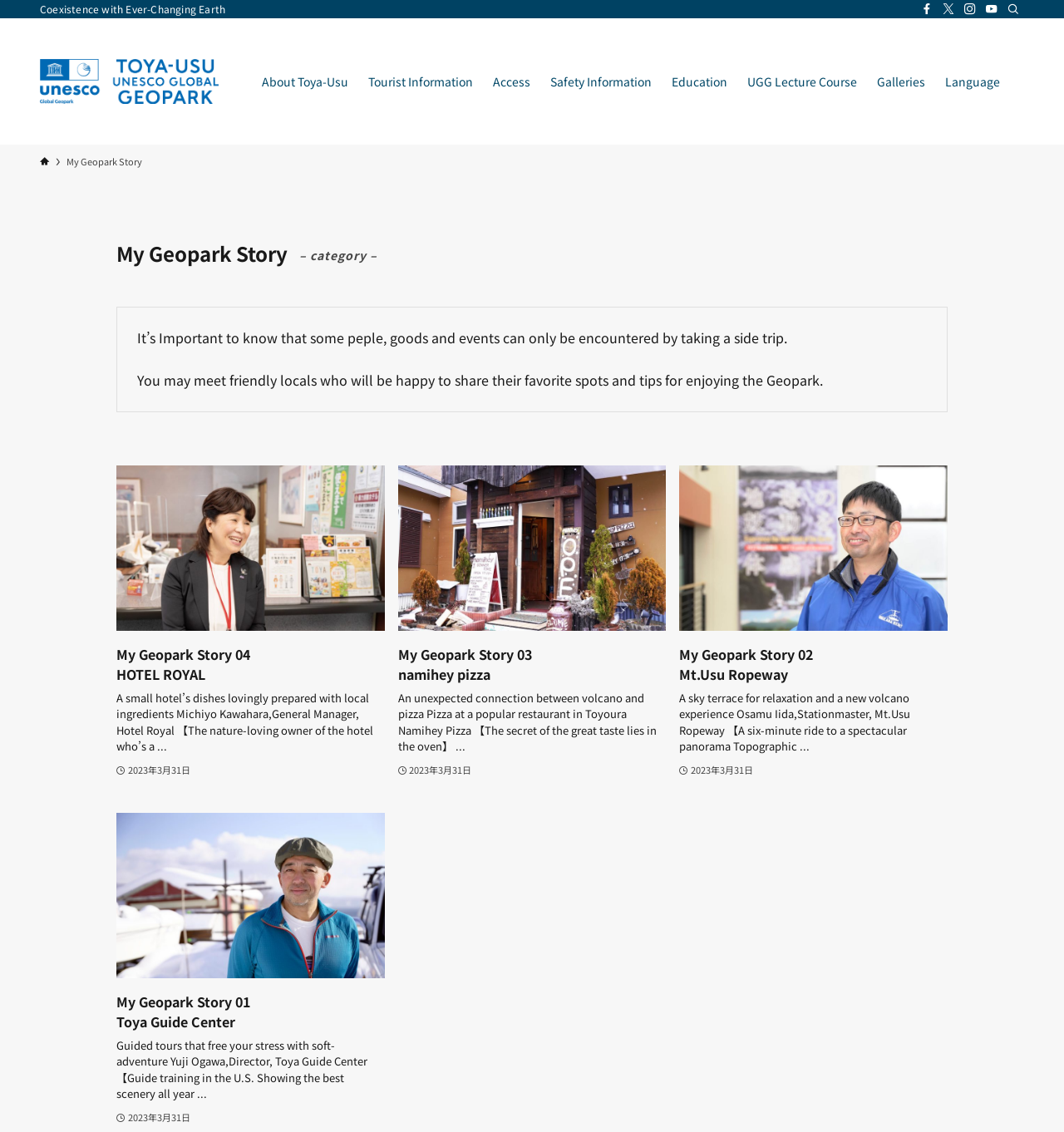Determine the bounding box coordinates for the region that must be clicked to execute the following instruction: "Click the 'facebook' link".

[0.861, 0.0, 0.881, 0.016]